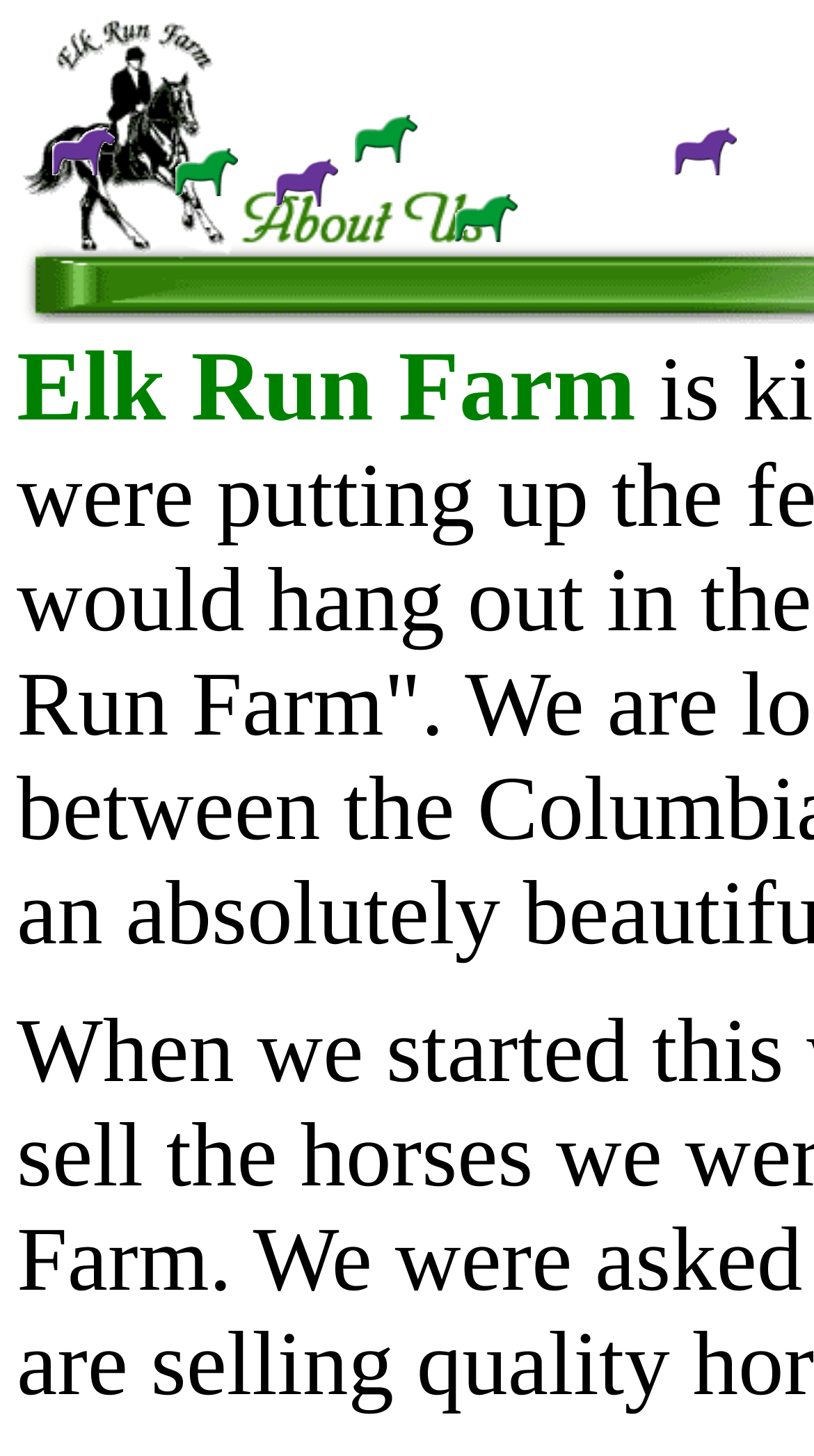Provide a brief response in the form of a single word or phrase:
How many images are on the webpage?

6